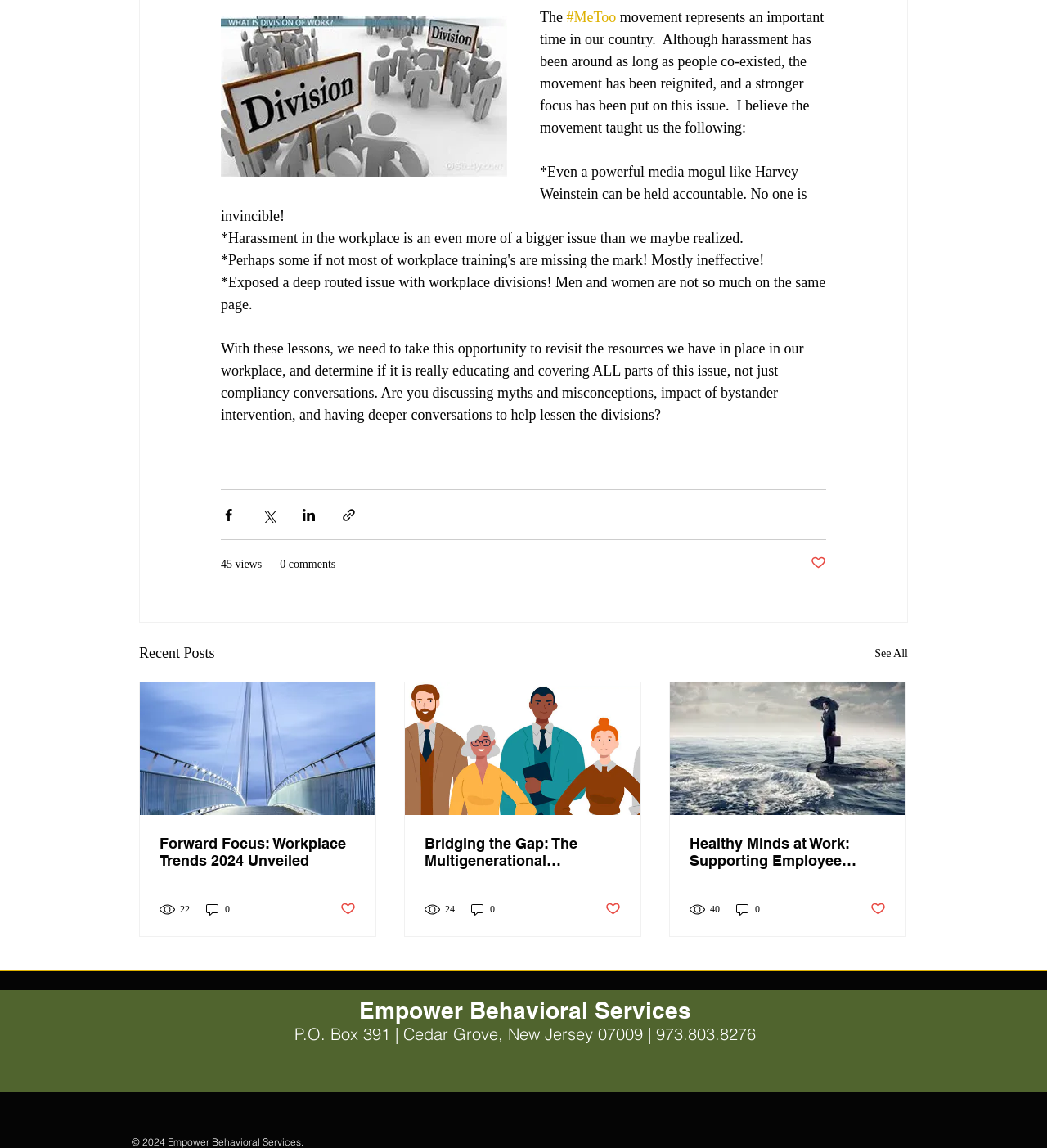Ascertain the bounding box coordinates for the UI element detailed here: "Log in / Sign up". The coordinates should be provided as [left, top, right, bottom] with each value being a float between 0 and 1.

None